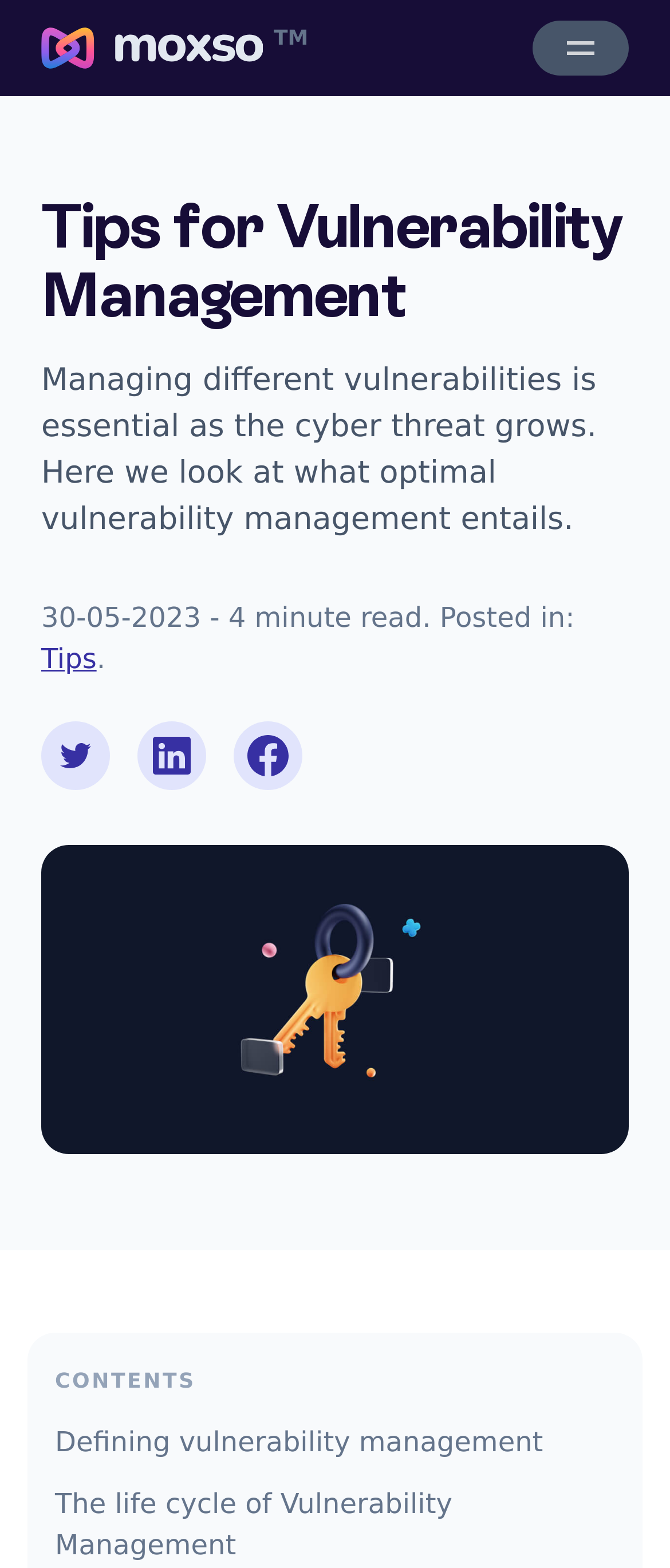Could you determine the bounding box coordinates of the clickable element to complete the instruction: "Go to the home page"? Provide the coordinates as four float numbers between 0 and 1, i.e., [left, top, right, bottom].

None